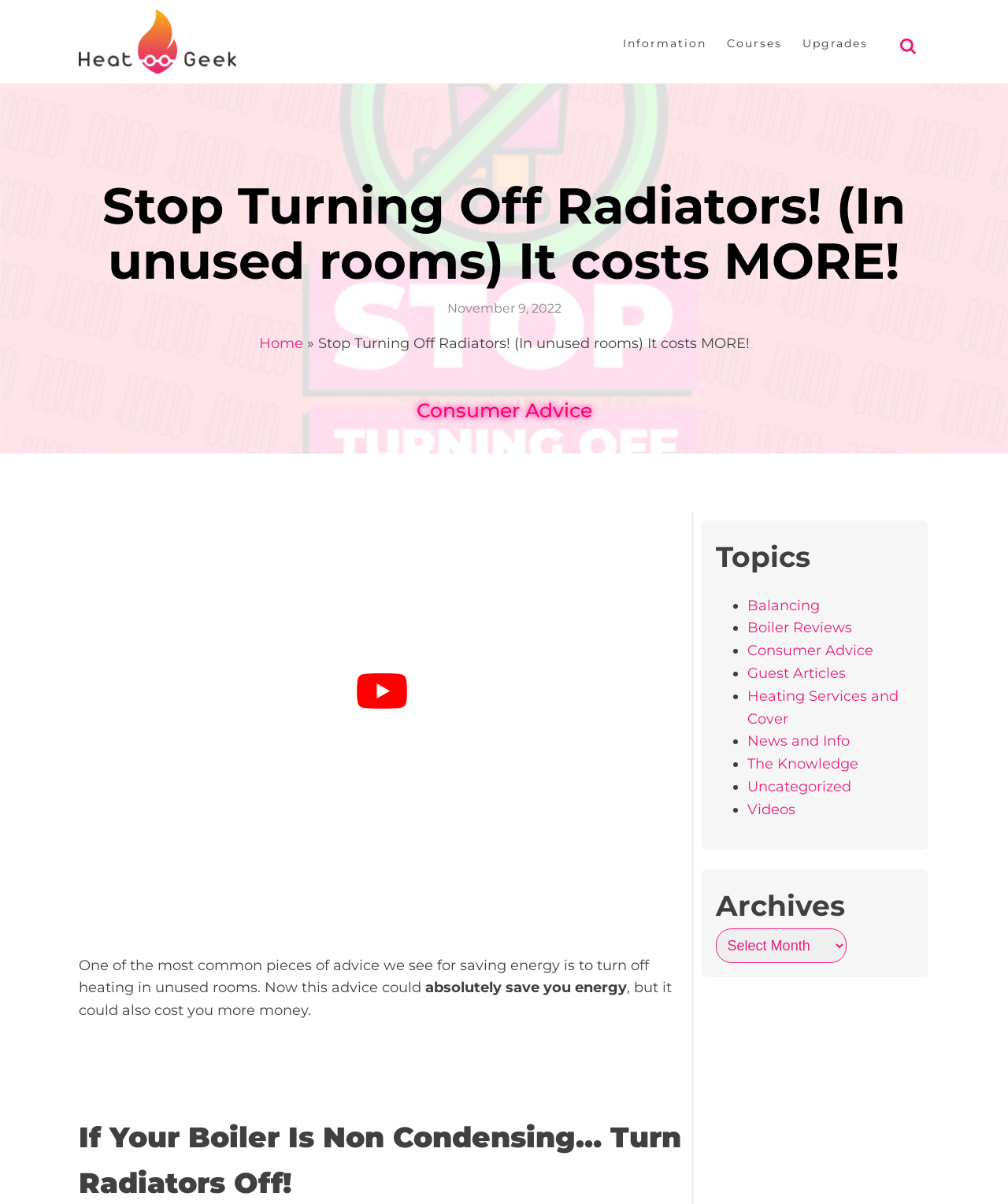Determine the bounding box coordinates for the region that must be clicked to execute the following instruction: "go to Information page".

[0.608, 0.024, 0.711, 0.049]